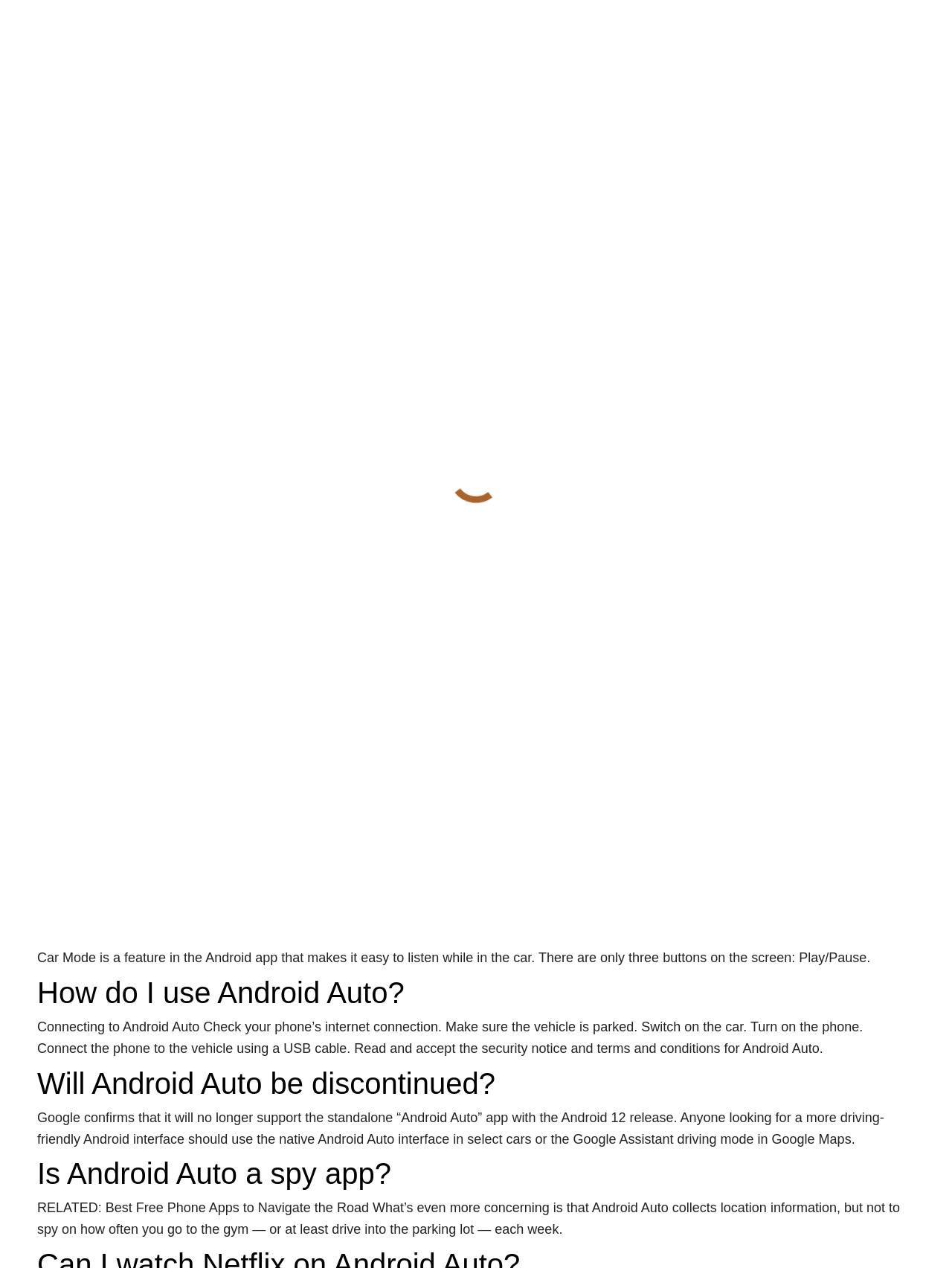Respond to the following question using a concise word or phrase: 
Will Android Auto be supported in the future?

No